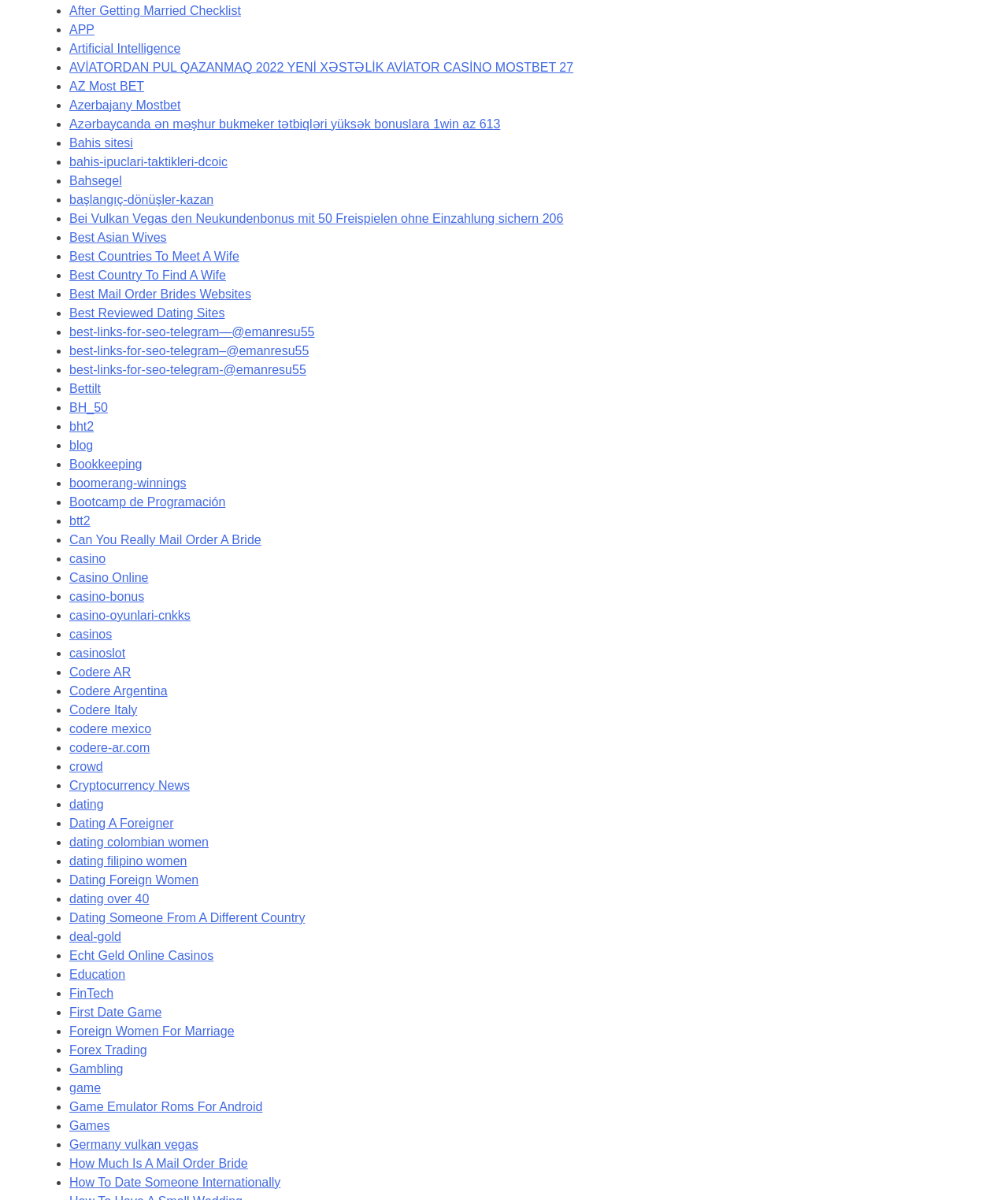What is the vertical position of the 30th link relative to the 20th link?
Examine the image and give a concise answer in one word or a short phrase.

Below